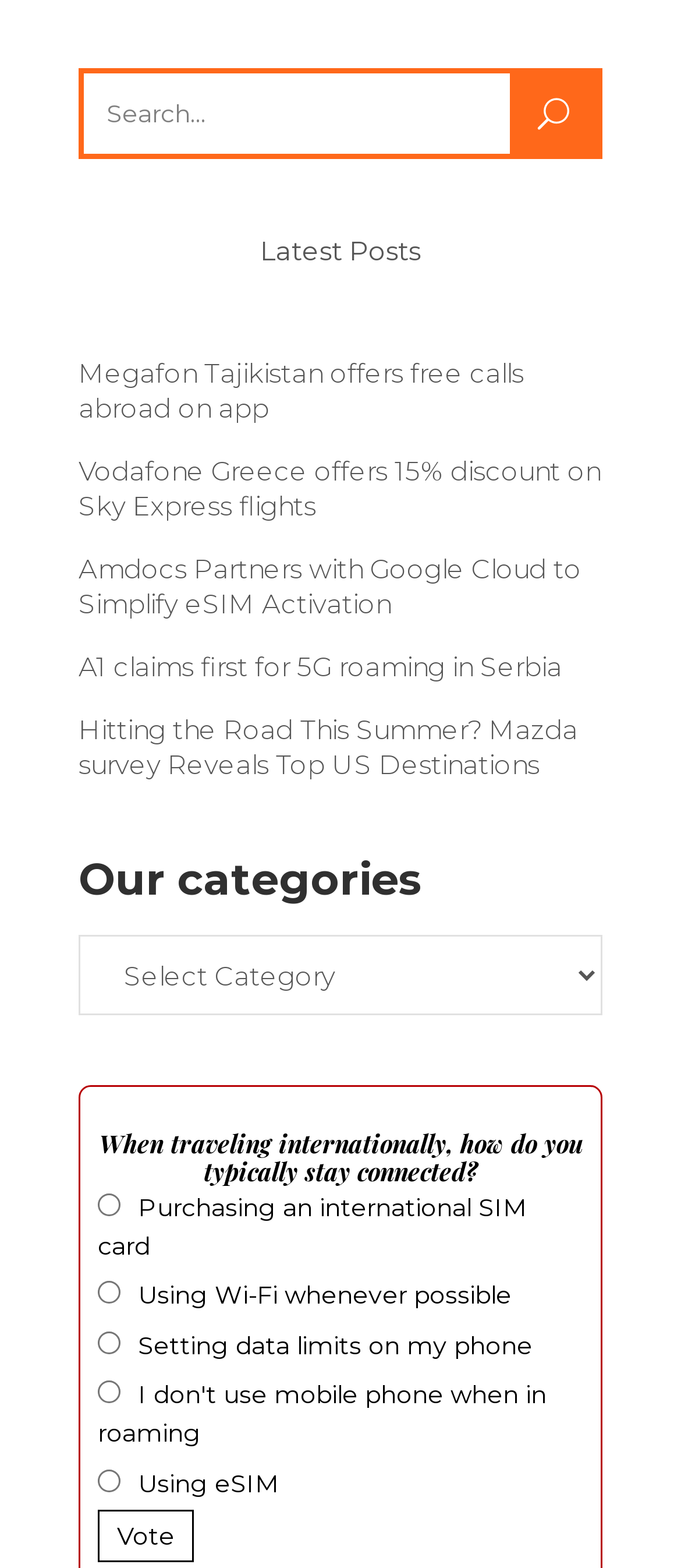Please specify the bounding box coordinates of the region to click in order to perform the following instruction: "Click on the latest post 'Megafon Tajikistan offers free calls abroad on app'".

[0.115, 0.227, 0.769, 0.271]